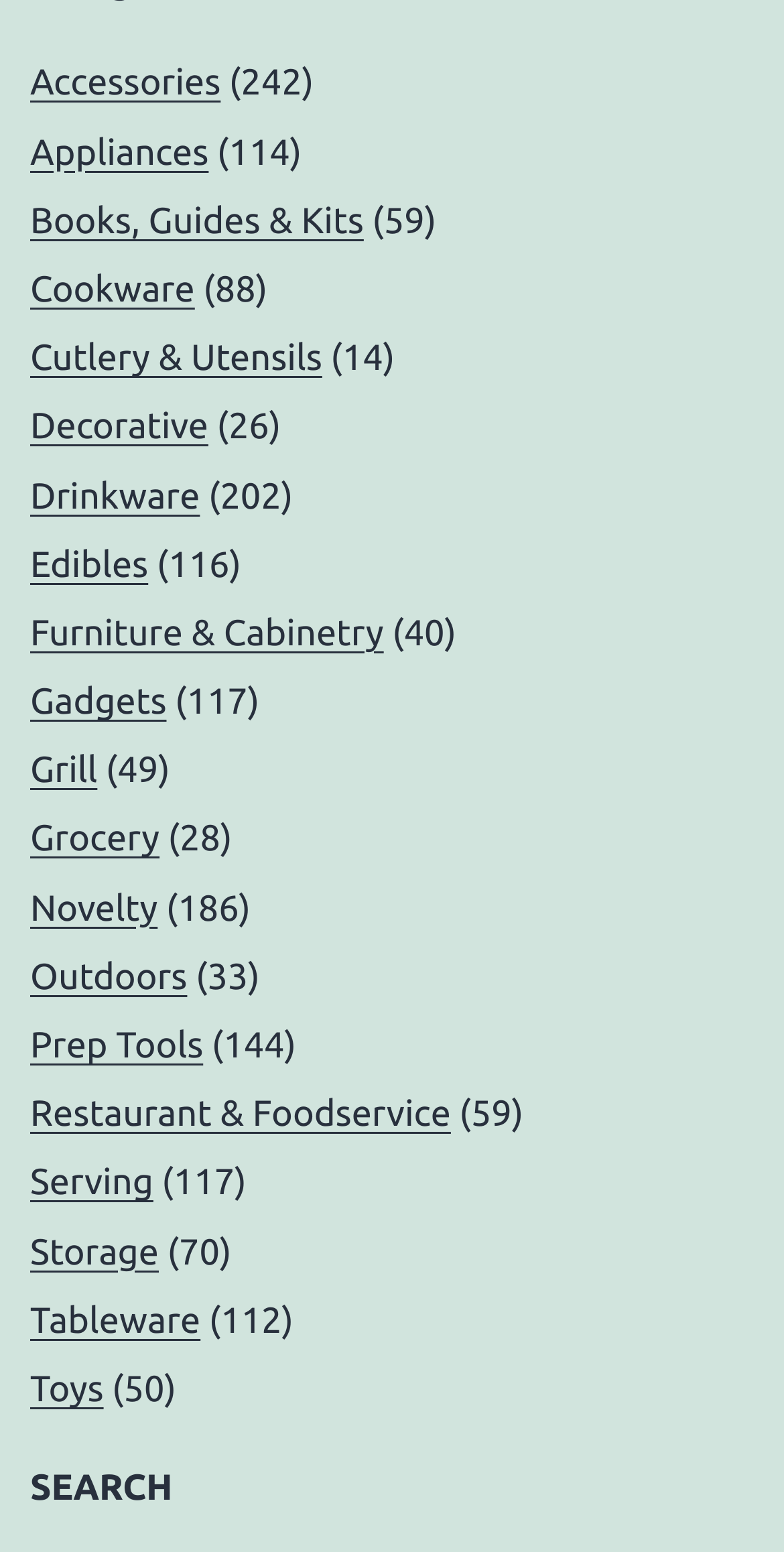Given the description of the UI element: "Books, Guides & Kits", predict the bounding box coordinates in the form of [left, top, right, bottom], with each value being a float between 0 and 1.

[0.038, 0.129, 0.464, 0.155]